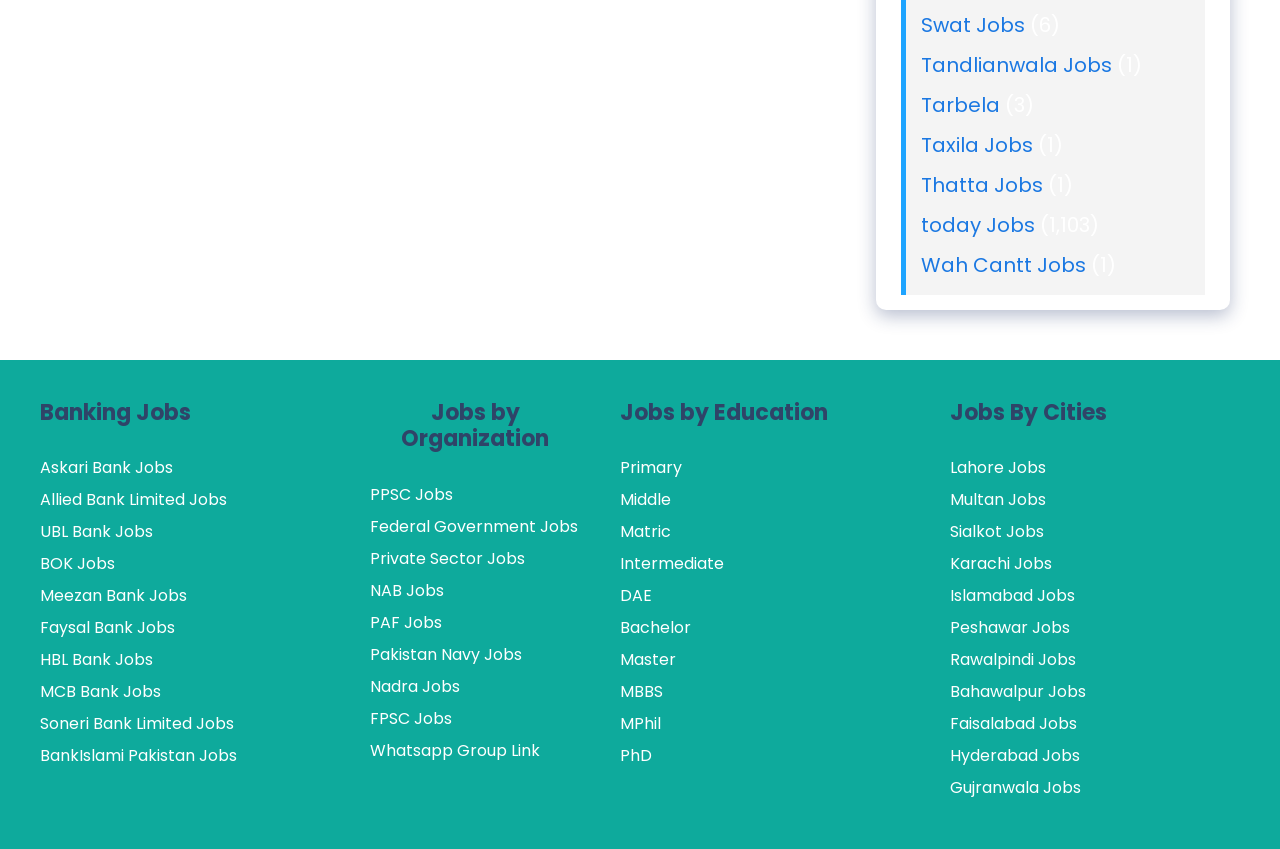Find the bounding box coordinates for the area that should be clicked to accomplish the instruction: "Explore Jobs by Organization".

[0.289, 0.471, 0.453, 0.533]